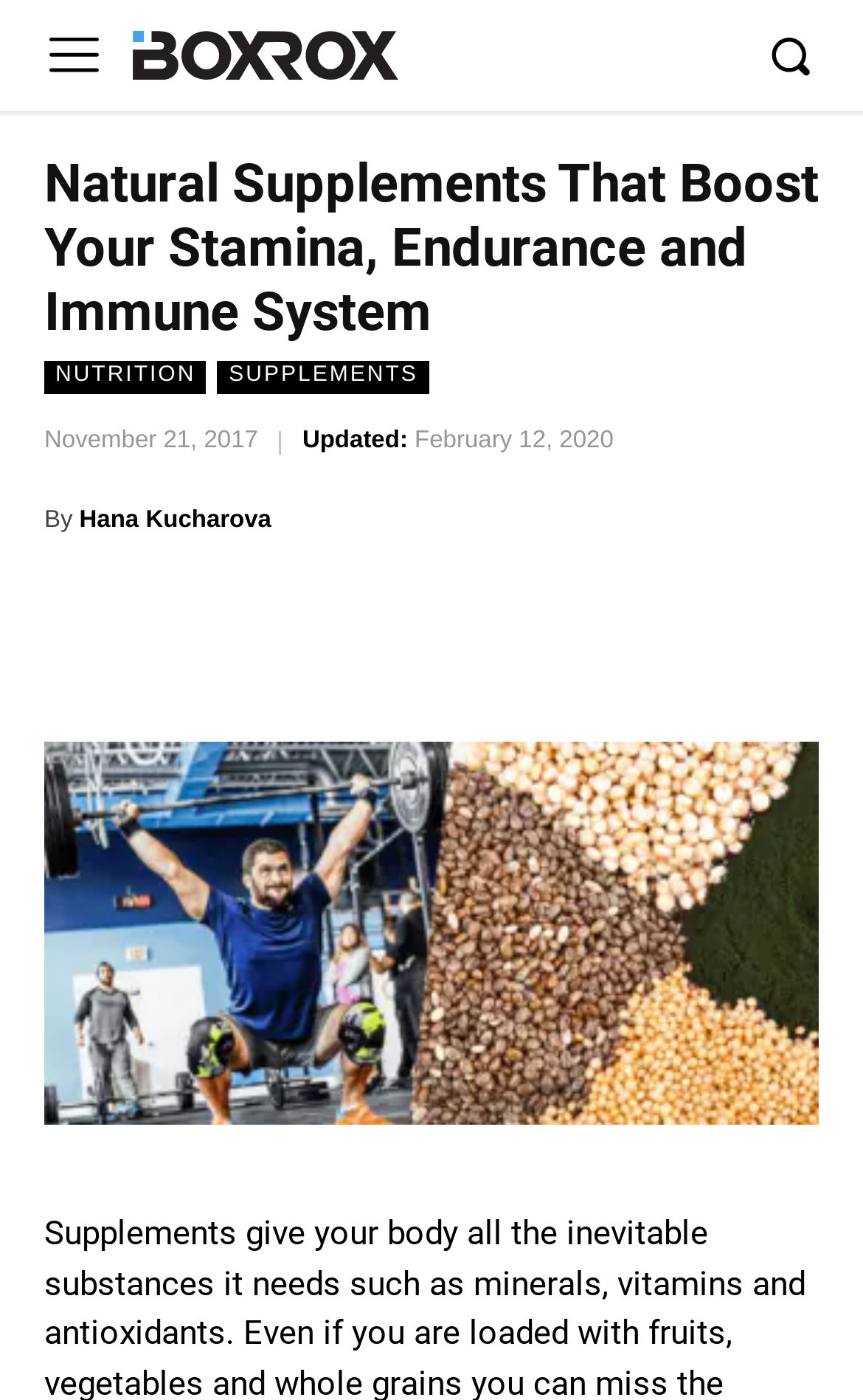Describe the entire webpage, focusing on both content and design.

The webpage is about natural supplements that can improve overall health and sports performance. At the top right corner, there is a large image that spans almost the entire width of the page. Below this image, there is a smaller image on the left side, followed by a link to "BOXROX - Competitive Fitness Magazine" on the right side. 

The main heading "Natural Supplements That Boost Your Stamina, Endurance and Immune System" is located below these elements, spanning almost the entire width of the page. Underneath the heading, there are three links: "NUTRITION", "SUPPLEMENTS", and a timestamp "November 21, 2017". 

On the same line as the timestamp, there is a label "Updated:" followed by another timestamp "February 12, 2020". Below these elements, there is a byline "By" followed by a link to the author "Hana Kucharova". 

On the same line as the byline, there are three social media links: Facebook, Twitter, and Pinterest. The main content of the webpage is accompanied by a large image that spans almost the entire width of the page, showing natural supplements and an athlete.